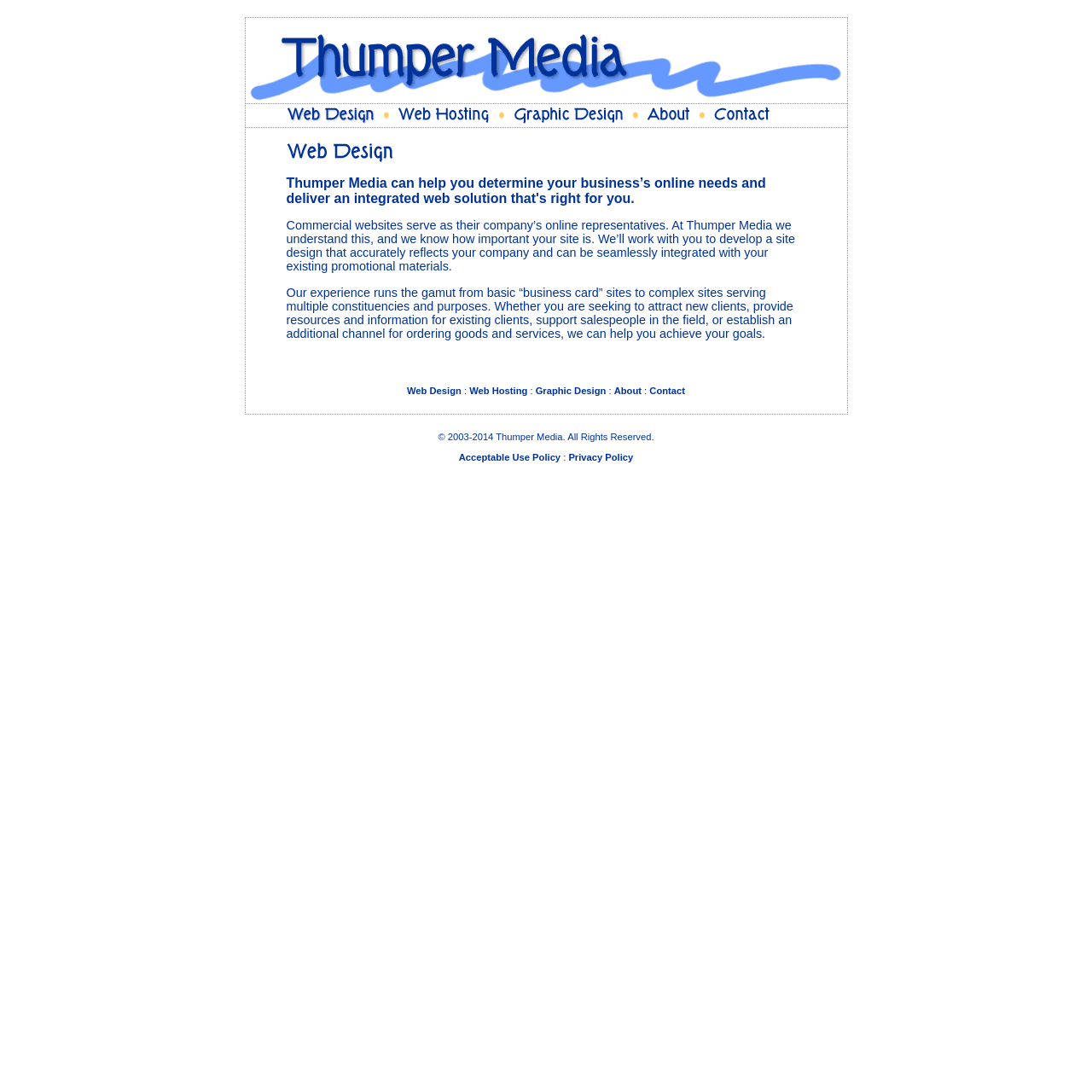Present a detailed account of what is displayed on the webpage.

The webpage is about Thumper Media, a full-service design shop specializing in integrated design solutions for small businesses. At the top, there is a logo of Thumper Media, accompanied by a link to the company's homepage. Below the logo, there are four links with corresponding icons: Web Design, Web Hosting, Graphic Design, and About. These links are positioned horizontally, with Web Design on the left and About on the right.

Following the links, there is a heading that describes Thumper Media's services, stating that they can help determine a business's online needs and deliver an integrated web solution. Below the heading, there are two paragraphs of text that explain the importance of a company's website and Thumper Media's experience in designing websites that meet various business needs.

Further down, there is a section with a heading "Web Design" and four links: Web Design, Web Hosting, Graphic Design, and About. These links are positioned horizontally, with Web Design on the left and About on the right.

At the bottom of the page, there is a copyright notice stating "© 2003-2014 Thumper Media. All Rights Reserved." Next to the copyright notice, there are two links: Acceptable Use Policy and Privacy Policy.